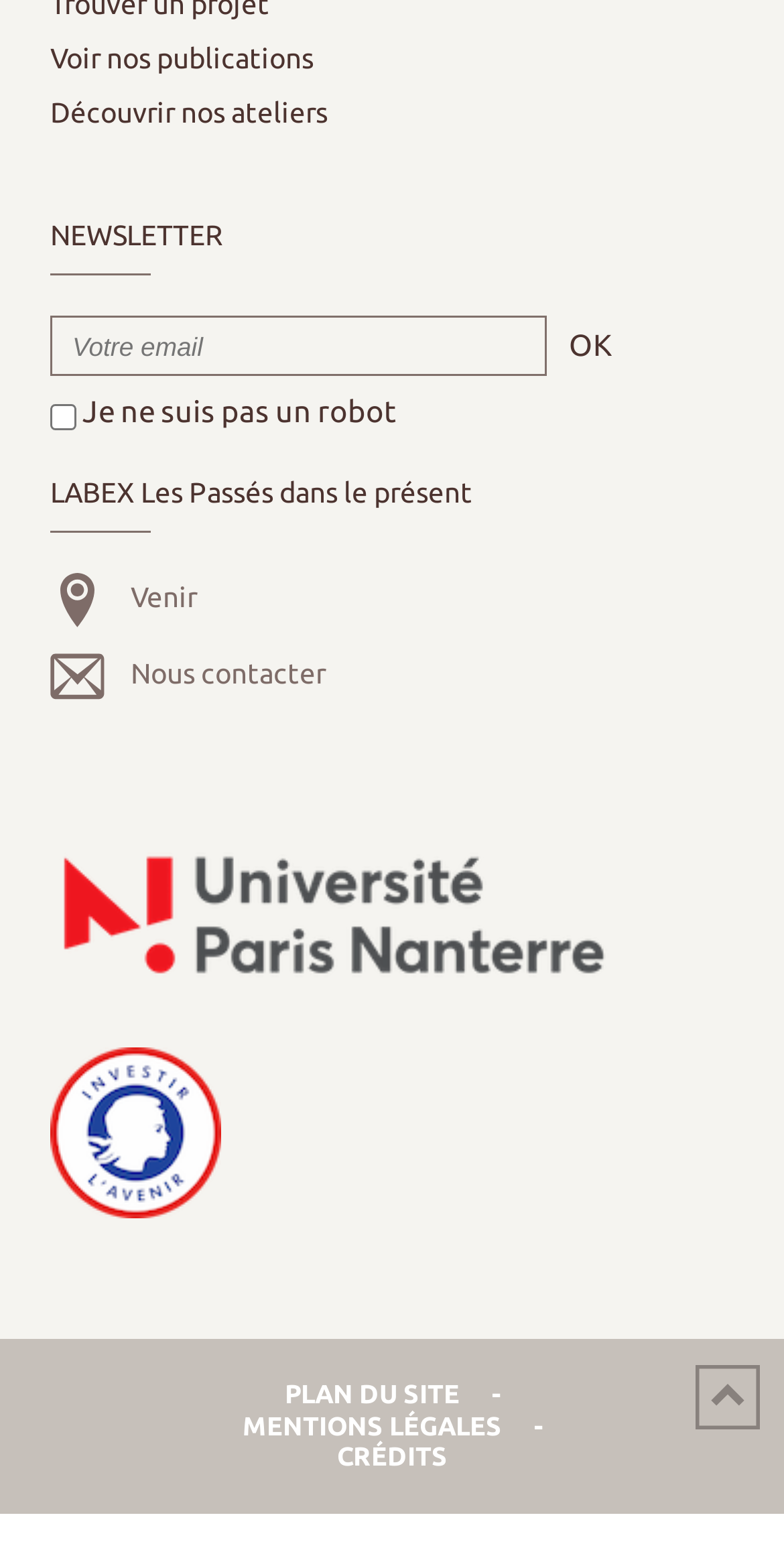Can you specify the bounding box coordinates of the area that needs to be clicked to fulfill the following instruction: "Check I'm not a robot"?

[0.064, 0.26, 0.097, 0.277]